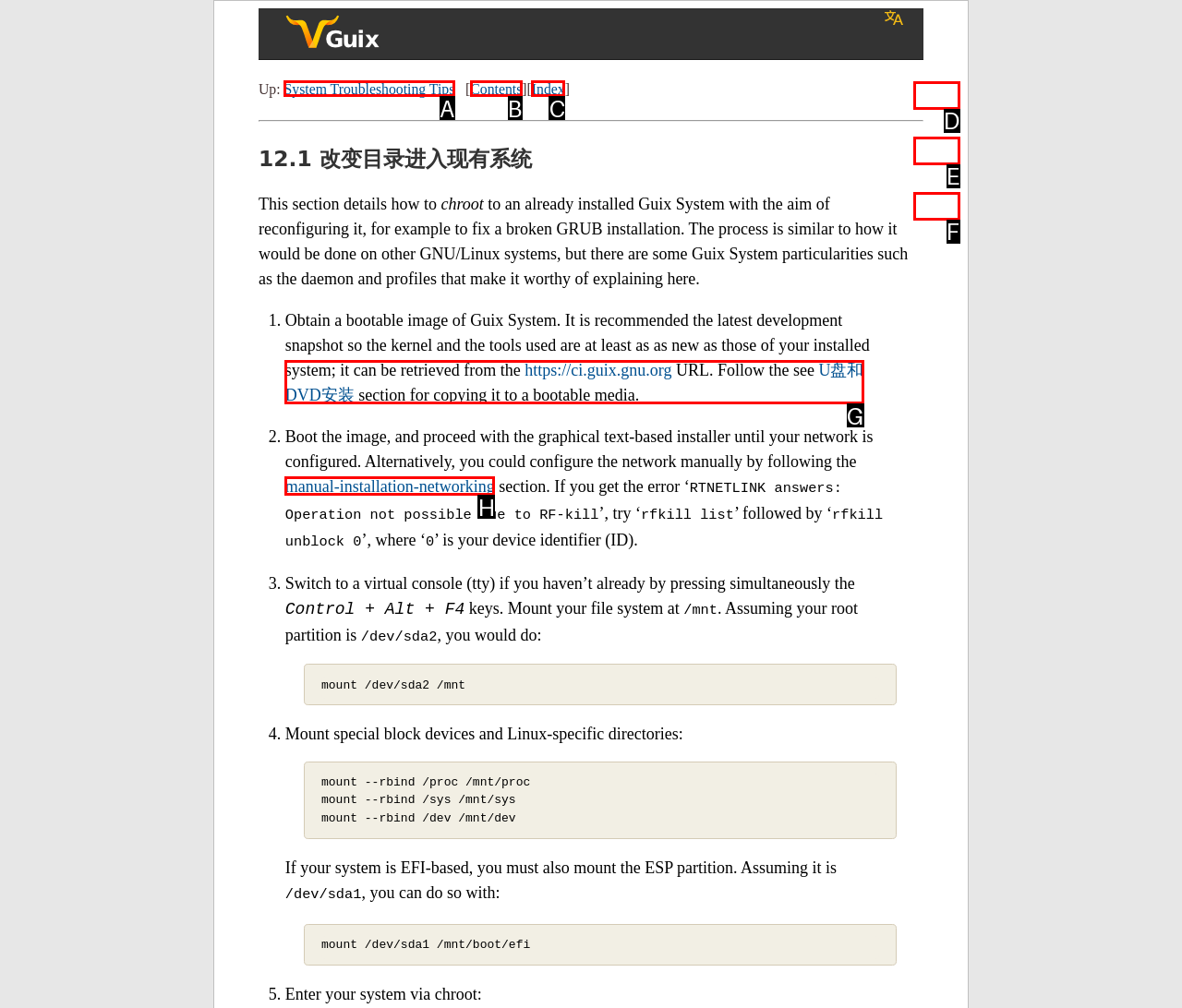From the provided choices, determine which option matches the description: System Troubleshooting Tips. Respond with the letter of the correct choice directly.

A